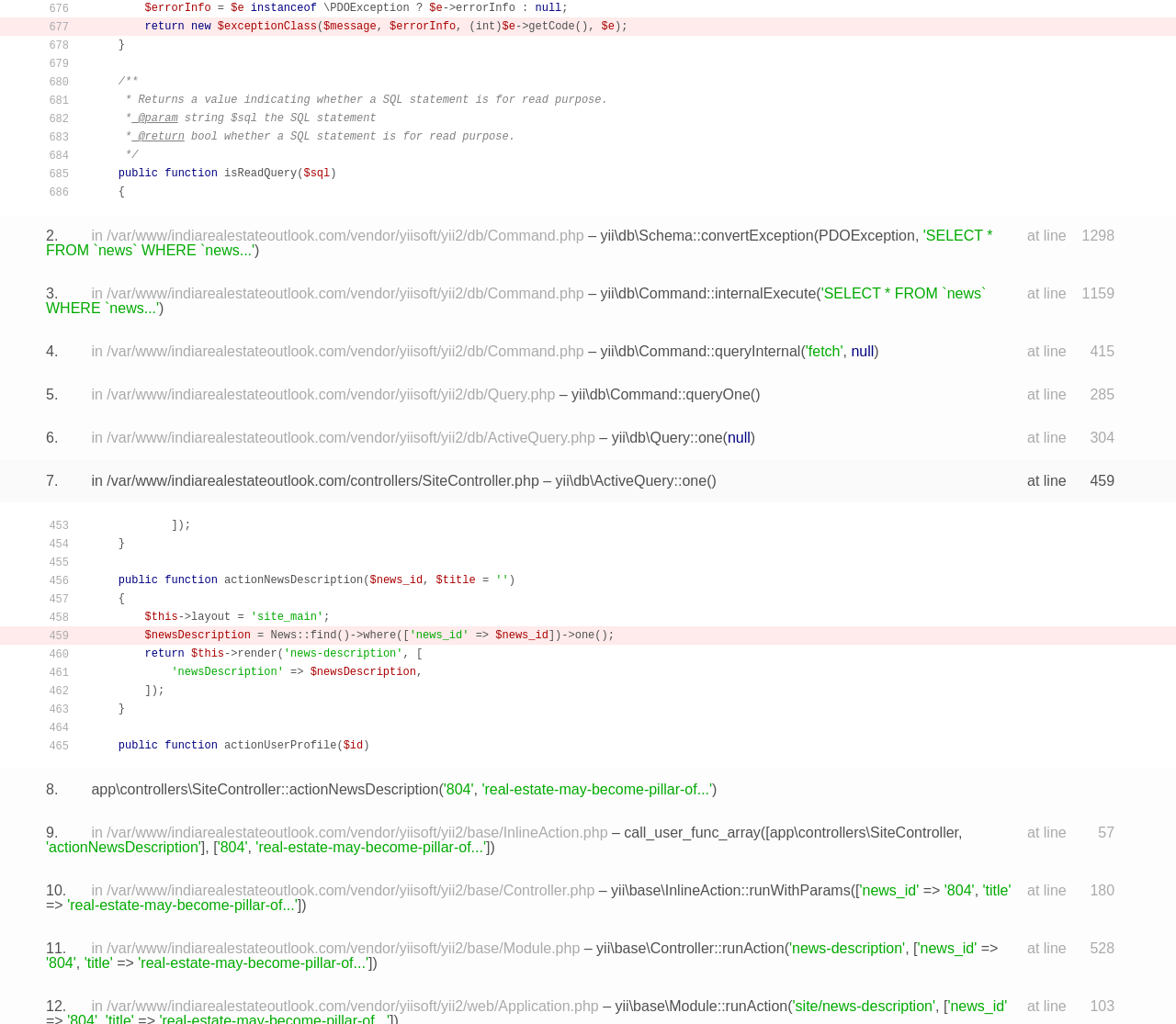Provide the bounding box coordinates for the UI element that is described as: "About Us".

None